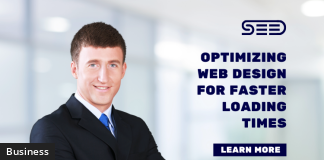What is the purpose of the call-to-action button?
Refer to the image and give a detailed response to the question.

The call-to-action button in the image reads 'LEARN MORE', which implies that its purpose is to invite viewers to engage further with the subject matter and learn more about optimizing web design for faster loading times.